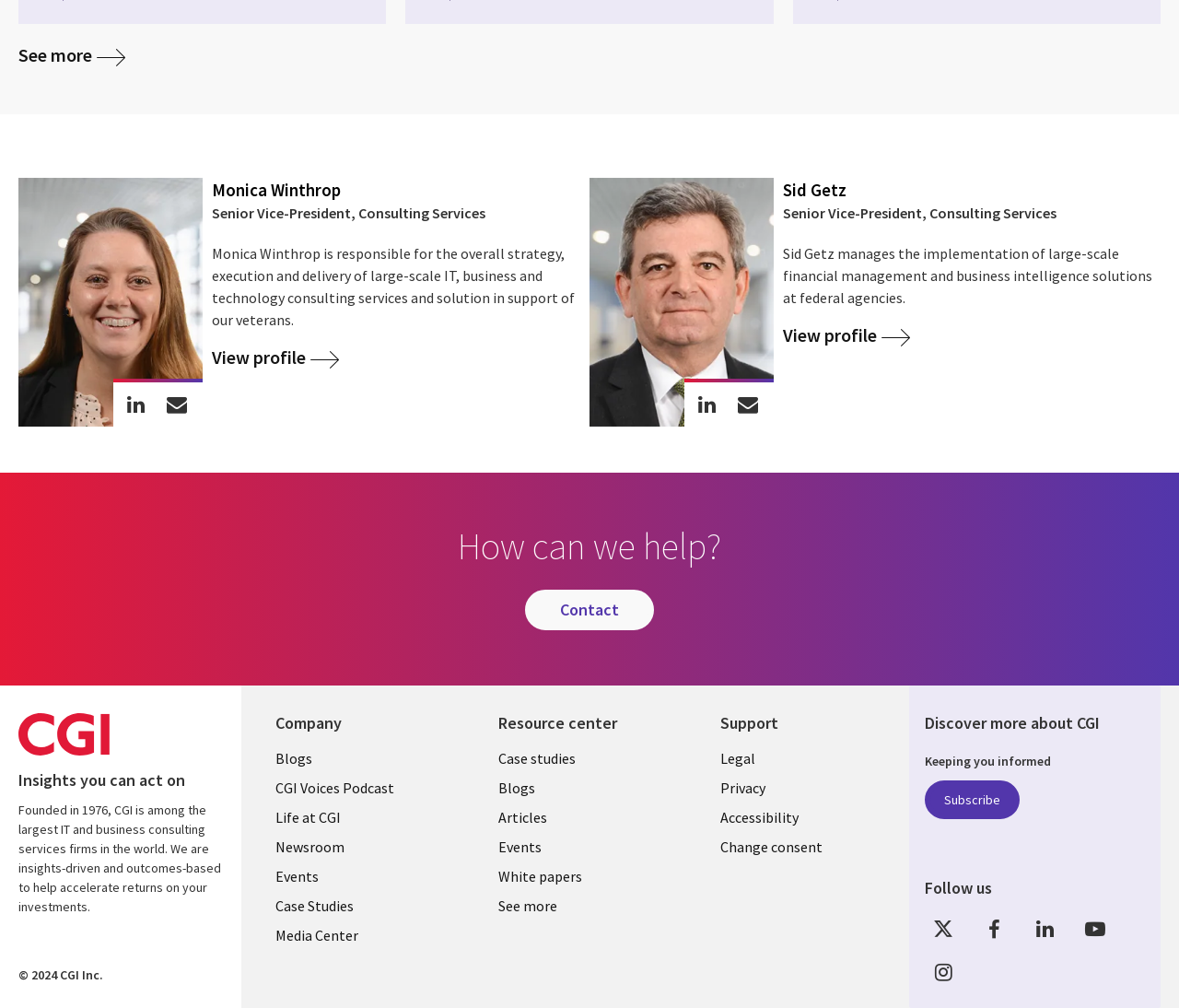Please identify the bounding box coordinates of the area that needs to be clicked to fulfill the following instruction: "View Monica Winthrop's profile."

[0.18, 0.337, 0.288, 0.377]